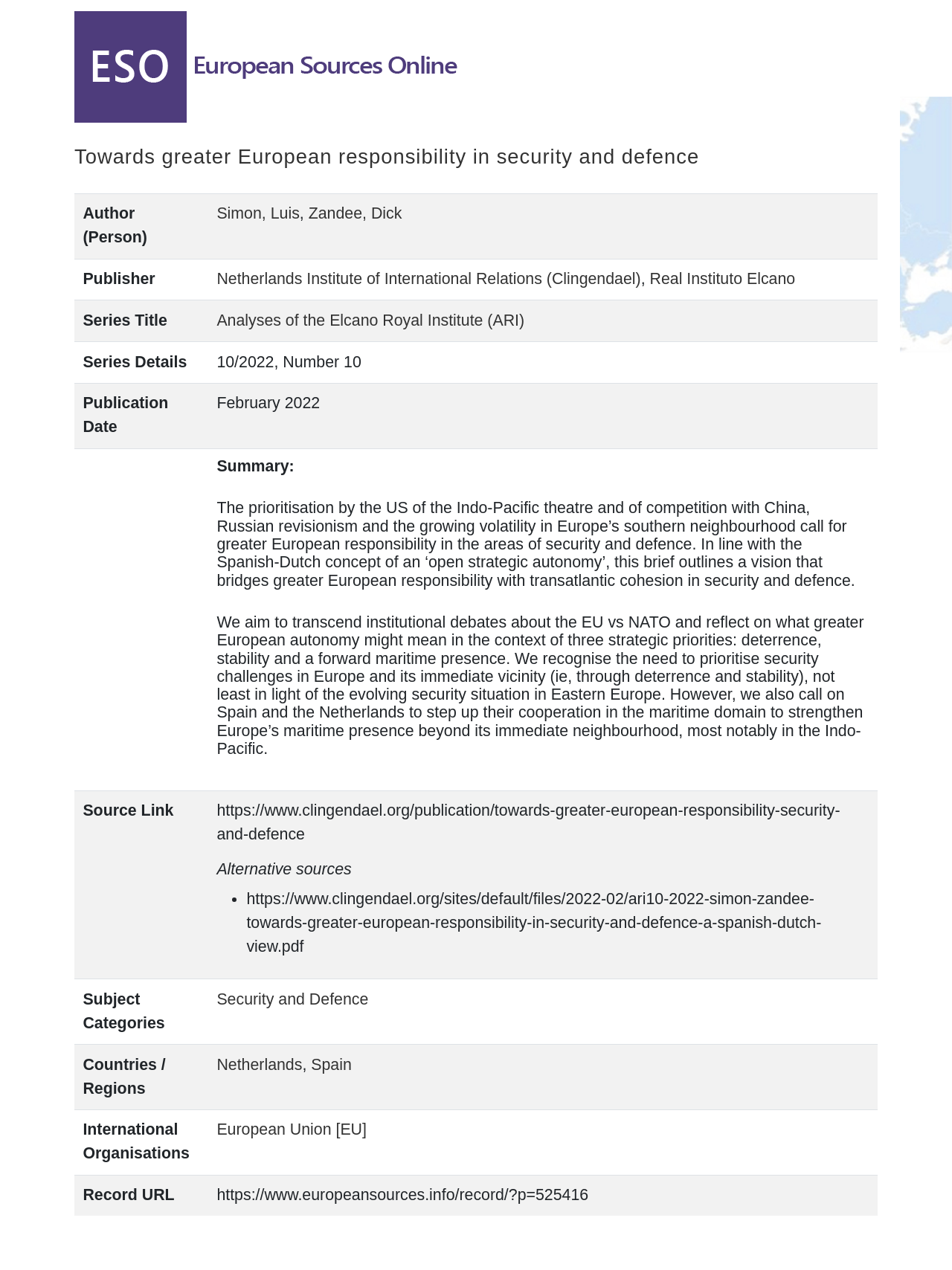Given the element description Privacy Policy, identify the bounding box coordinates for the UI element on the webpage screenshot. The format should be (top-left x, top-left y, bottom-right x, bottom-right y), with values between 0 and 1.

None